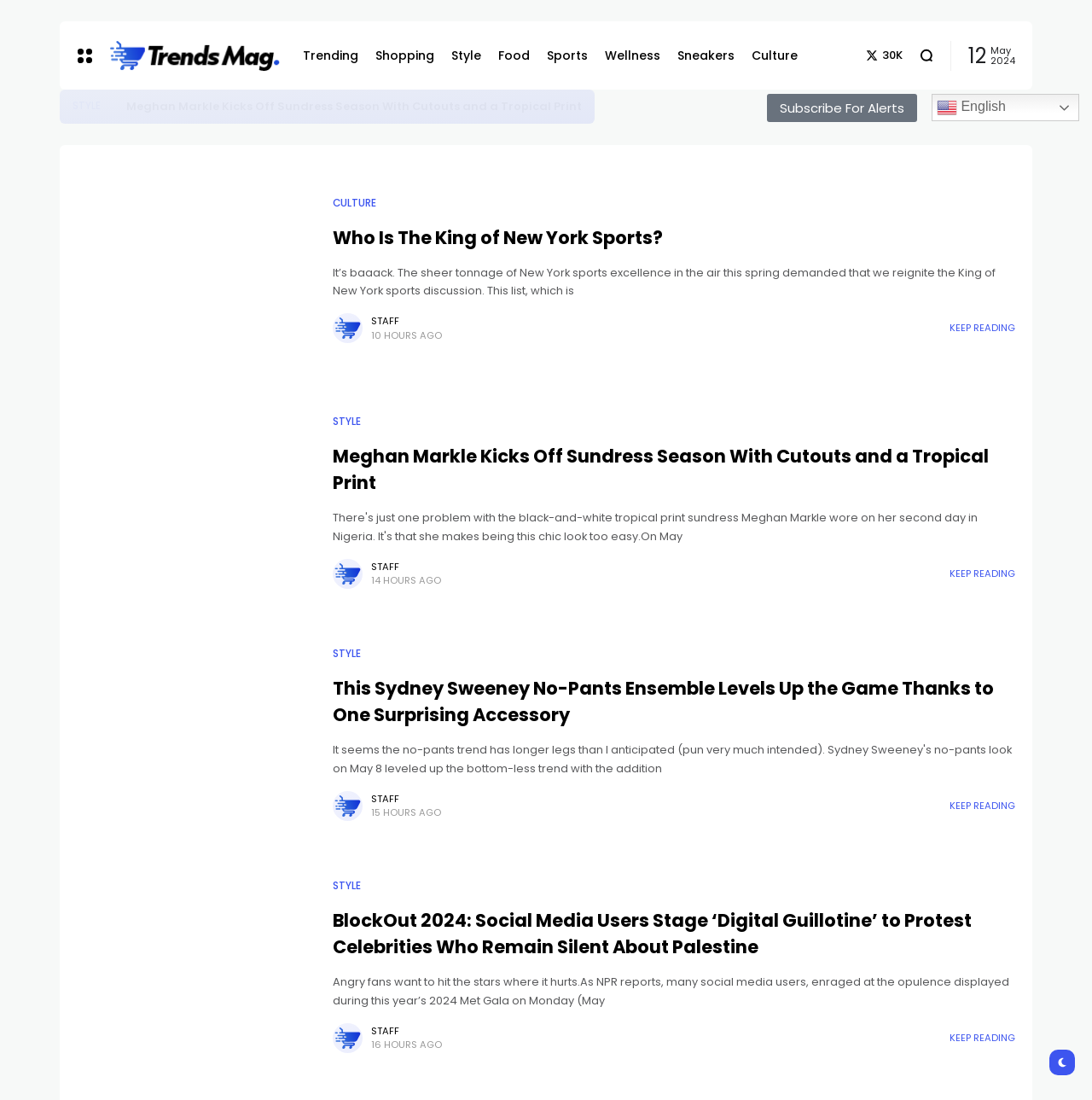Provide a single word or phrase answer to the question: 
How many articles are on this webpage?

4